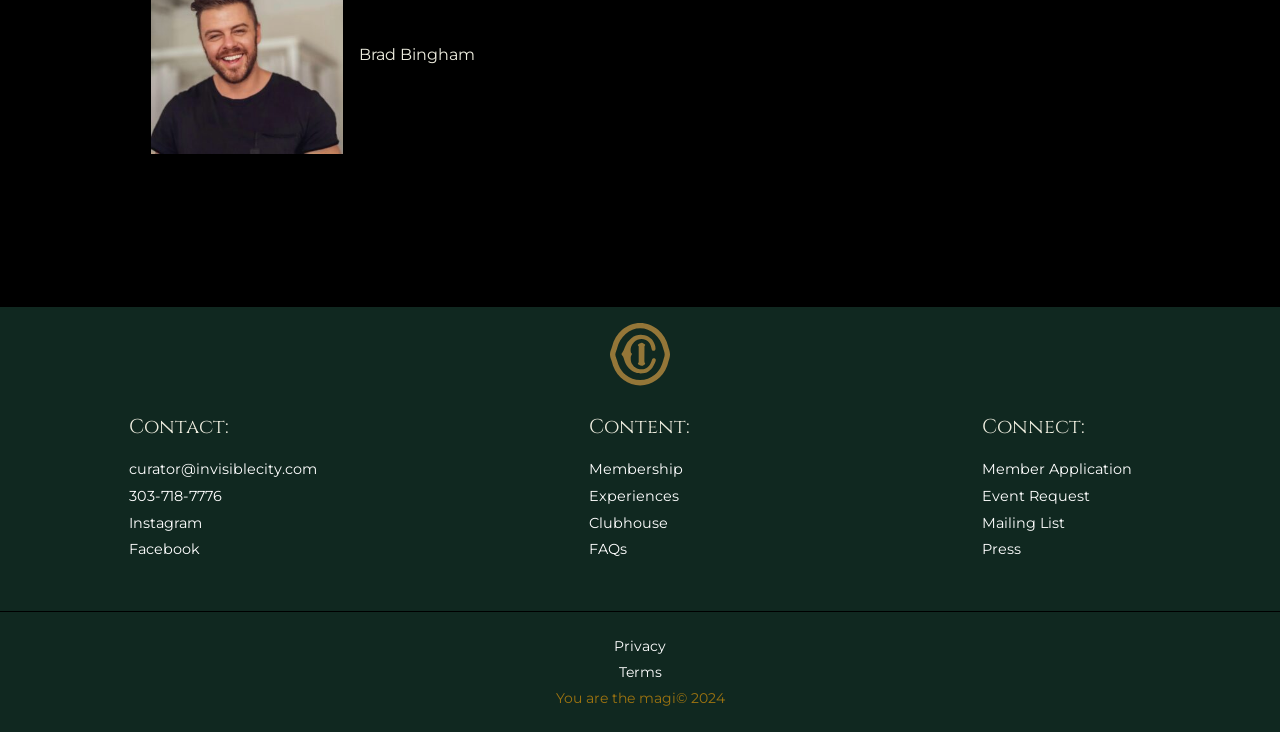How many footer widgets are there?
Using the image, provide a detailed and thorough answer to the question.

There are four complementary elements with IDs 101, 102, 103, and 104, each containing a heading and navigation links, which are commonly referred to as footer widgets.